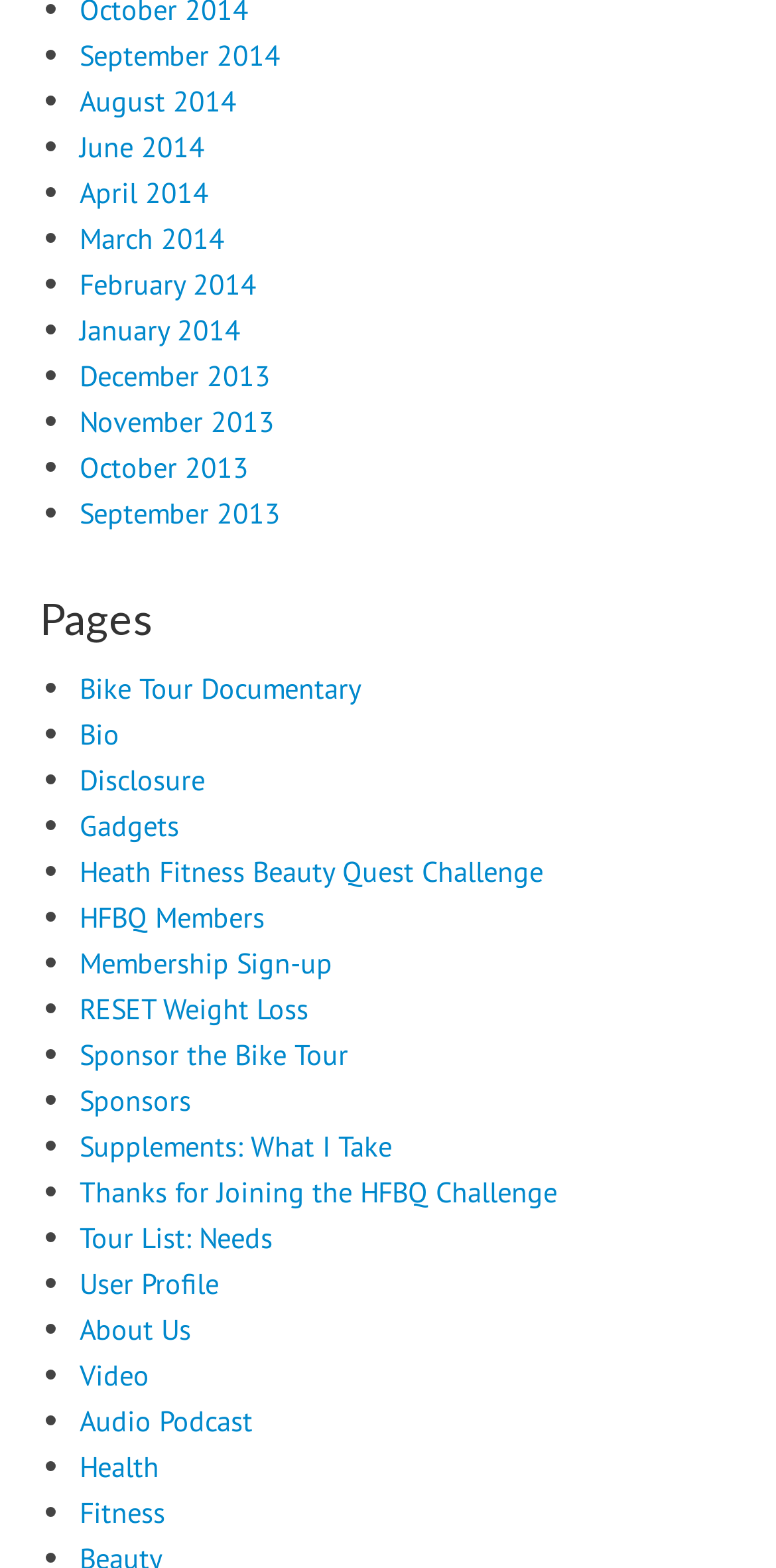How many sections are there on the page?
Respond with a short answer, either a single word or a phrase, based on the image.

2